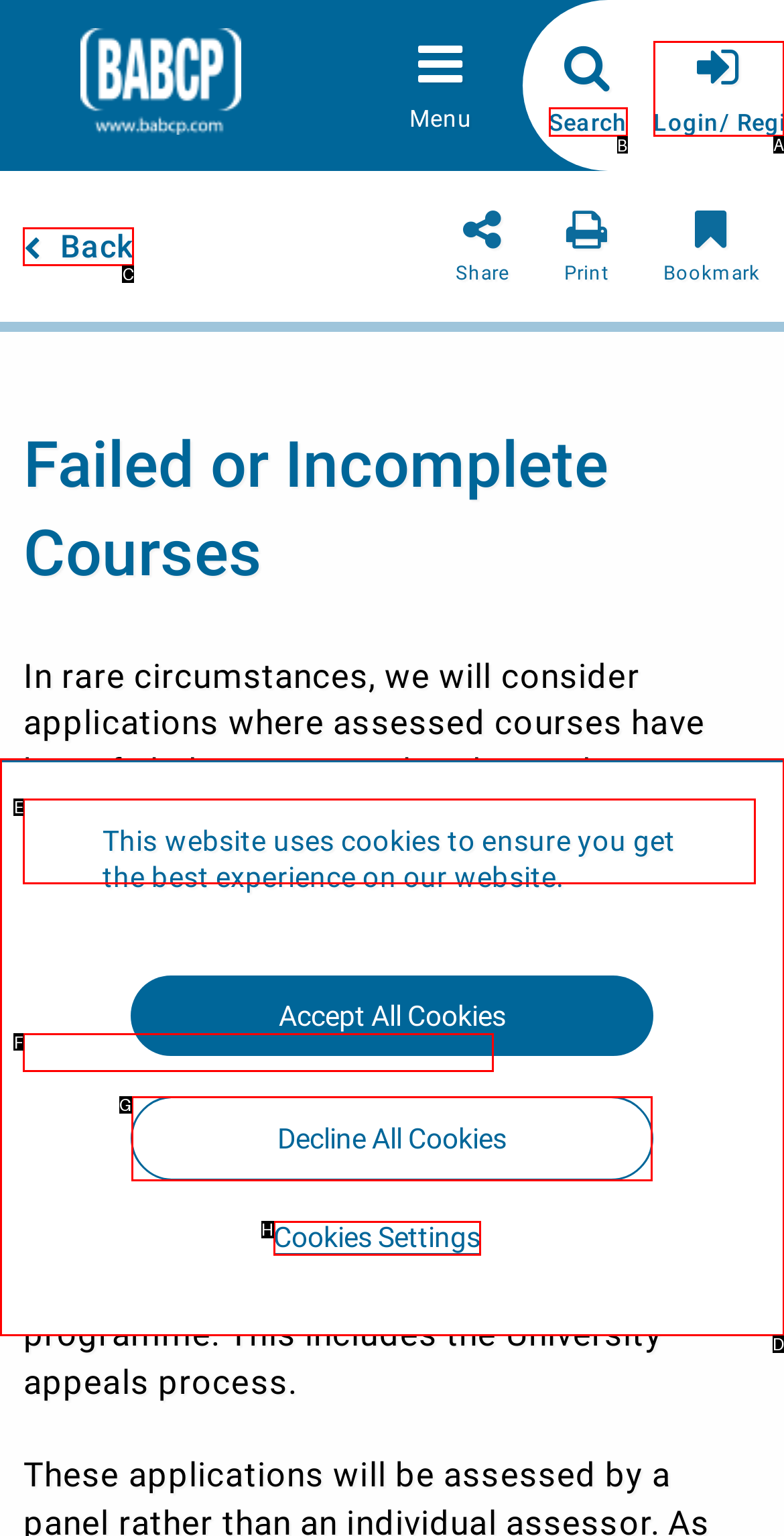Determine the letter of the element to click to accomplish this task: Search. Respond with the letter.

B